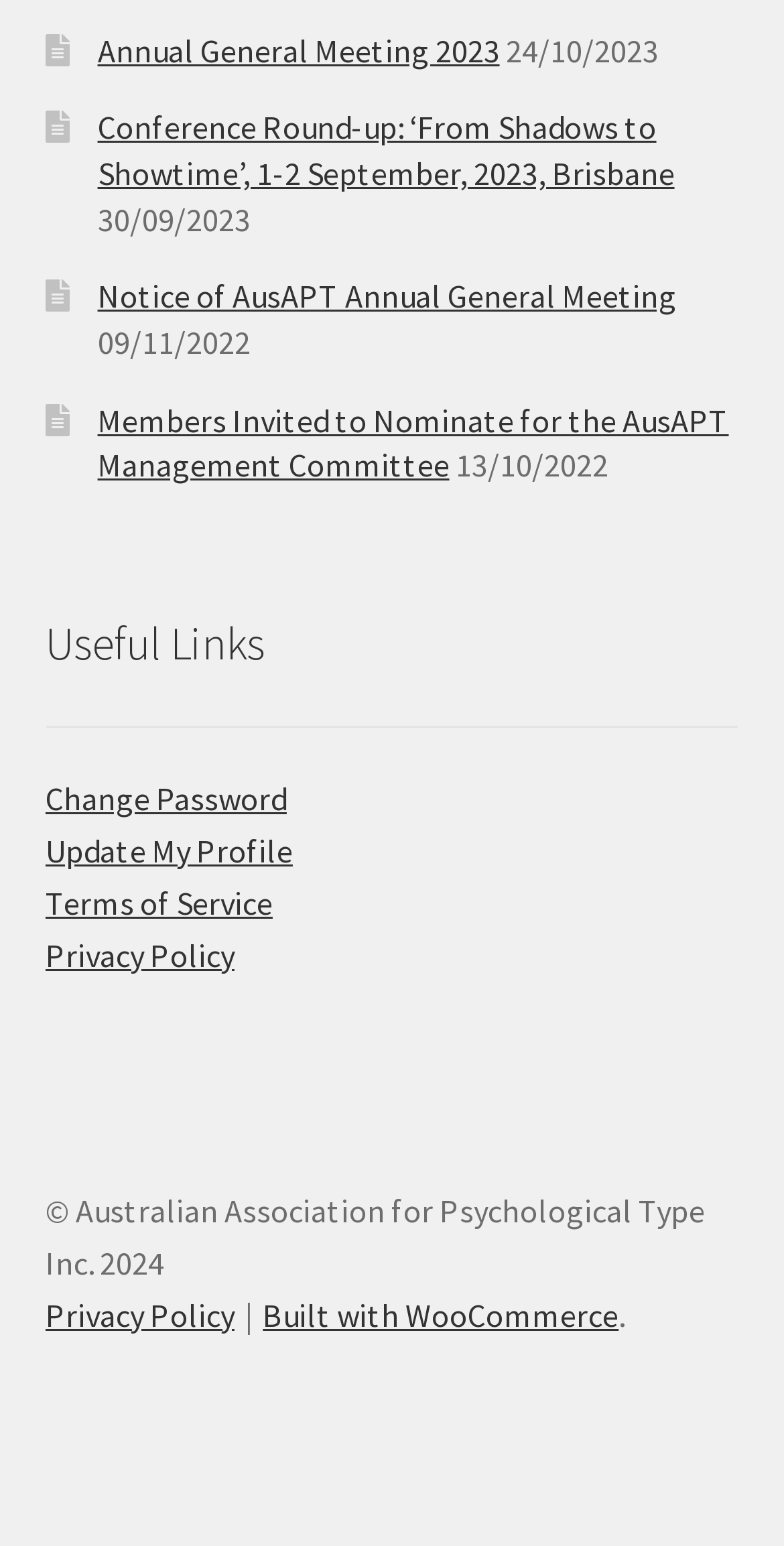Please mark the clickable region by giving the bounding box coordinates needed to complete this instruction: "View Terms of Service".

[0.058, 0.571, 0.348, 0.597]